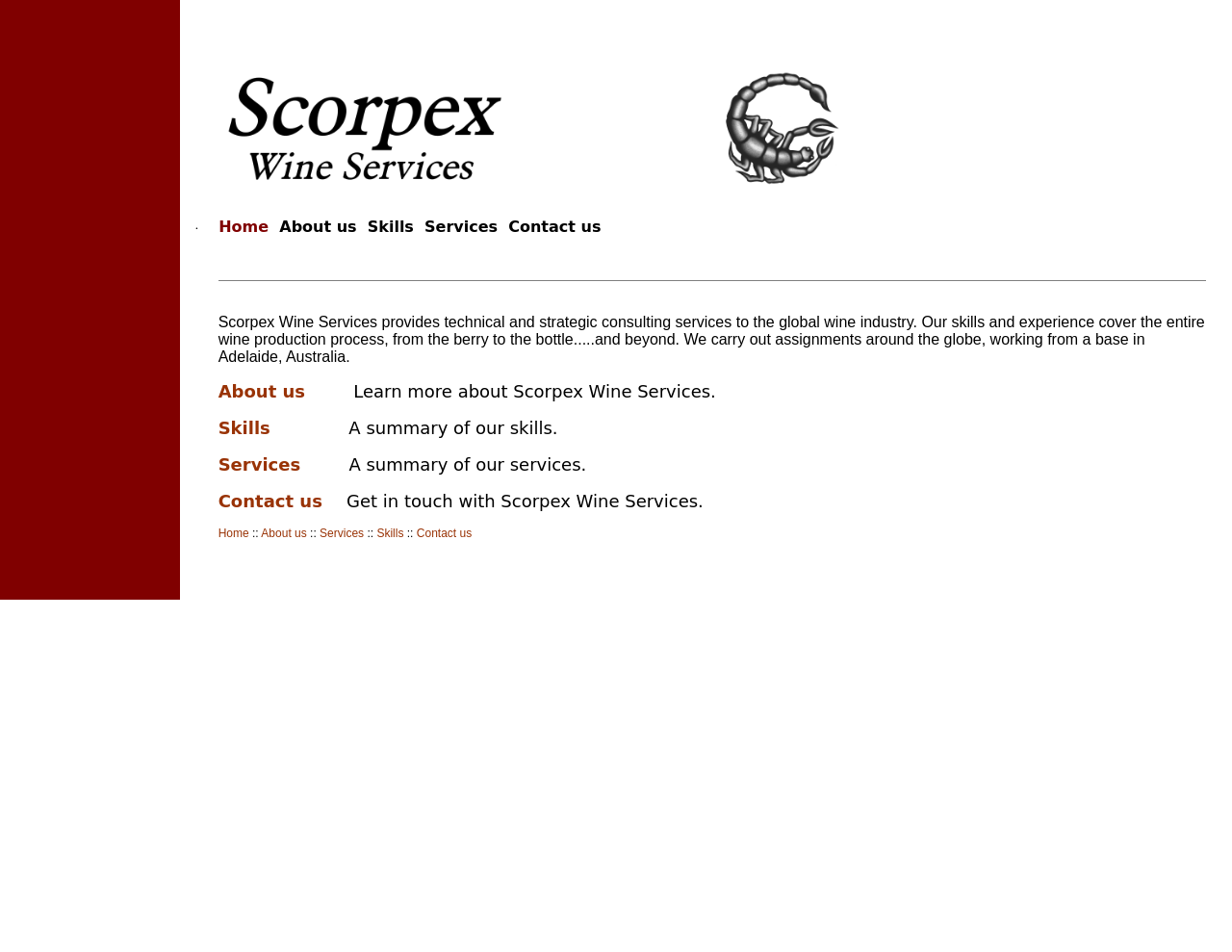Can you give a comprehensive explanation to the question given the content of the image?
What are the skills of Scorpex Wine Services?

The skills of Scorpex Wine Services can be found in the main content area of the webpage, where it is stated that the company's skills and experience cover the entire wine production process, from the berry to the bottle and beyond.